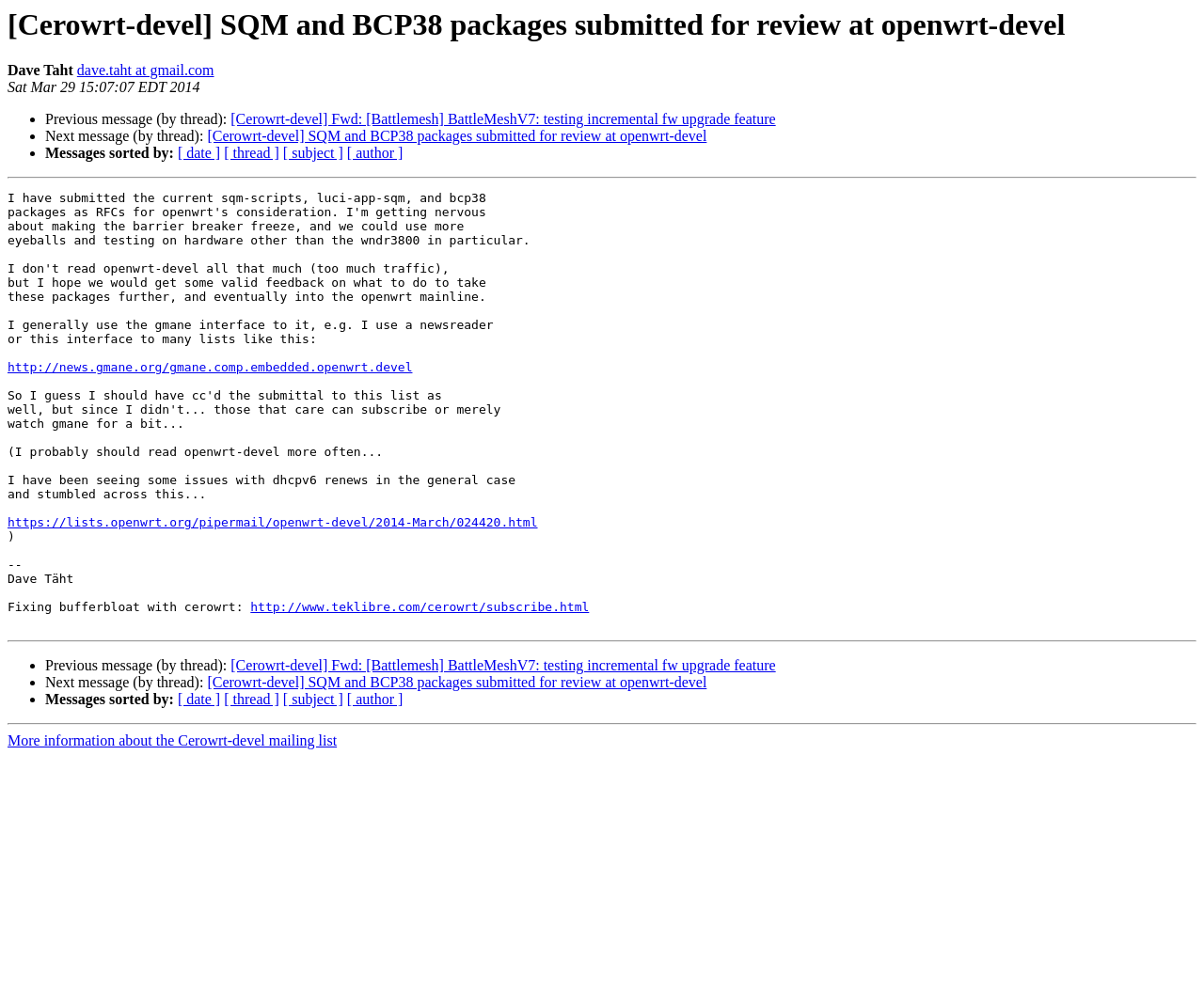Identify the bounding box coordinates of the element that should be clicked to fulfill this task: "Read the message from Dave Taht". The coordinates should be provided as four float numbers between 0 and 1, i.e., [left, top, right, bottom].

[0.006, 0.063, 0.061, 0.079]